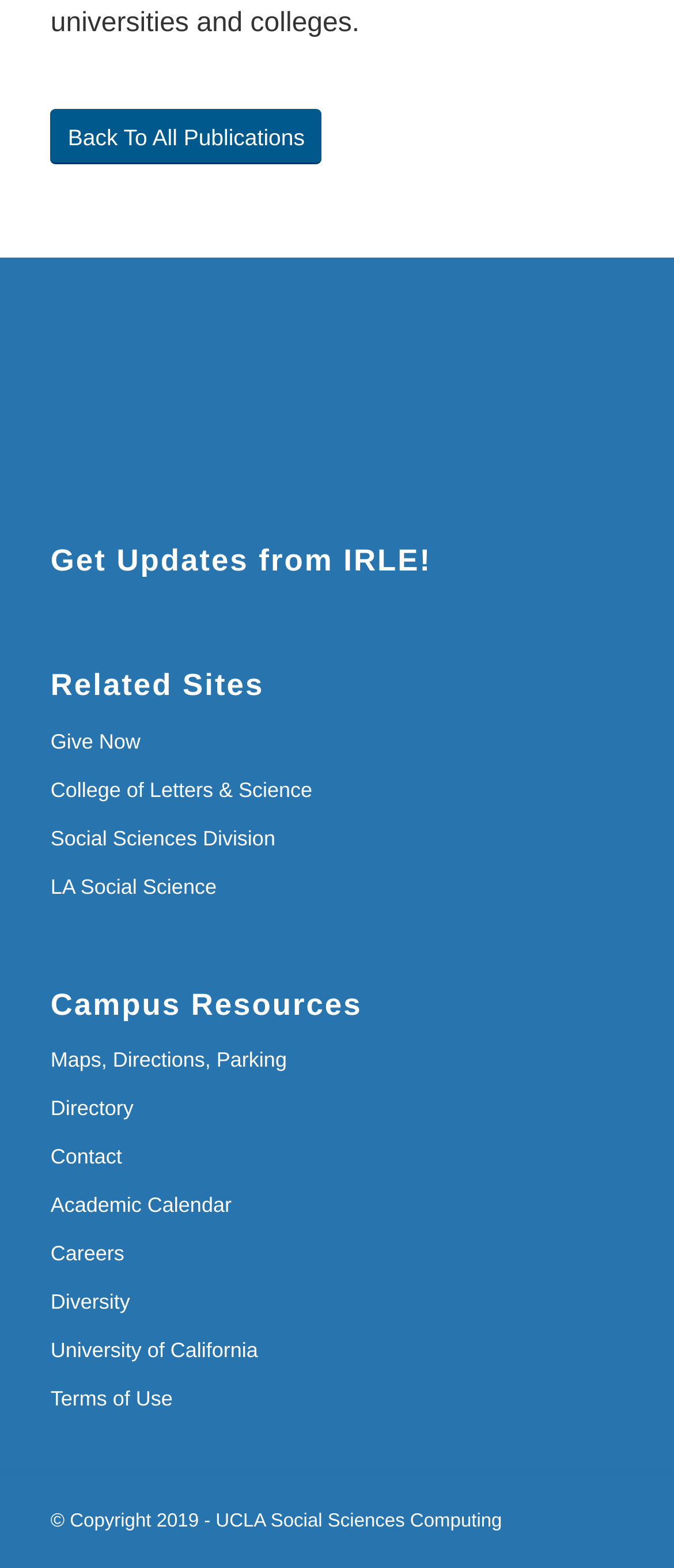Find the bounding box coordinates for the element that must be clicked to complete the instruction: "access campus resources". The coordinates should be four float numbers between 0 and 1, indicated as [left, top, right, bottom].

[0.075, 0.63, 0.925, 0.652]